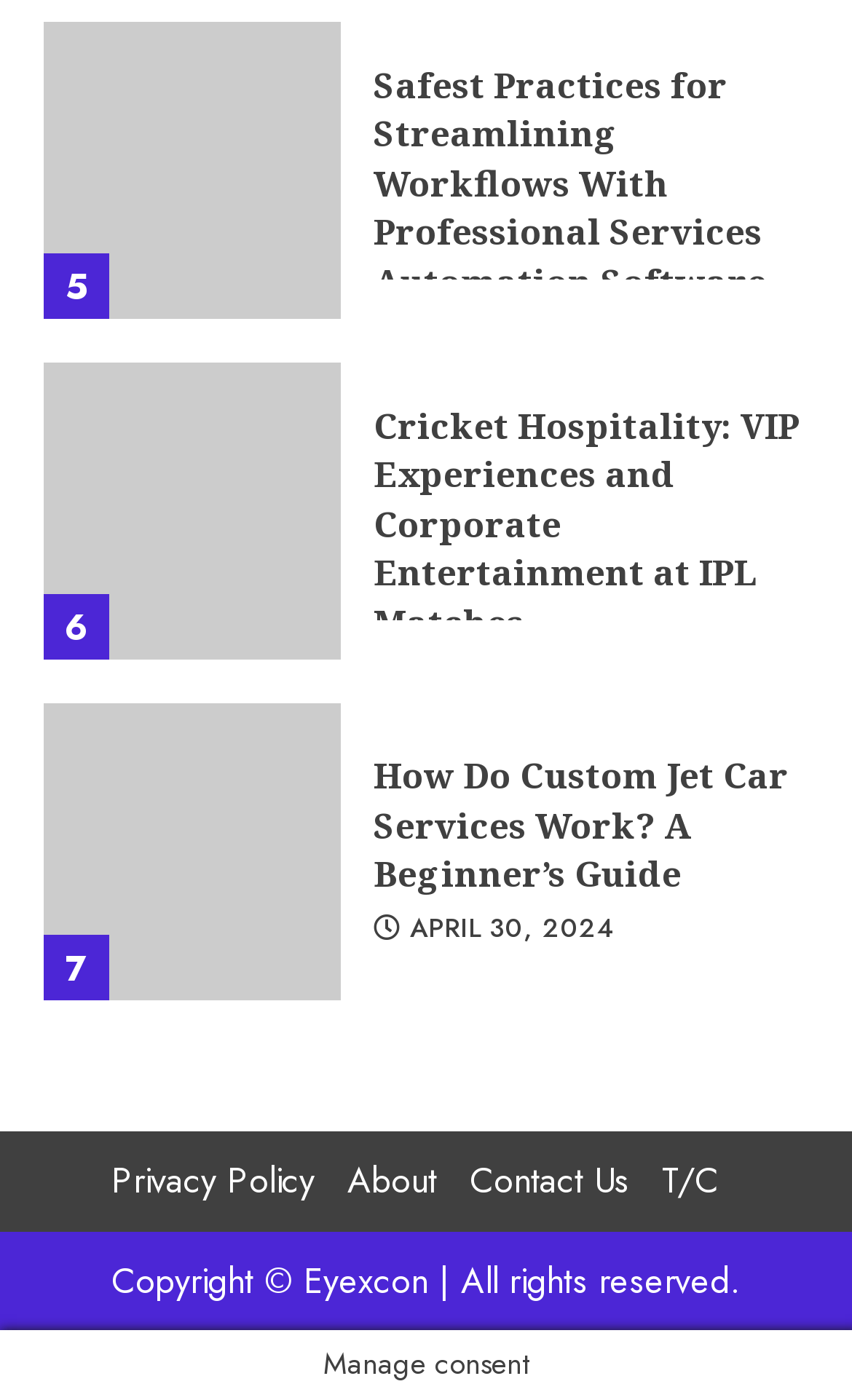Find the bounding box coordinates of the element to click in order to complete this instruction: "Learn about custom jet car services". The bounding box coordinates must be four float numbers between 0 and 1, denoted as [left, top, right, bottom].

[0.438, 0.537, 0.949, 0.642]